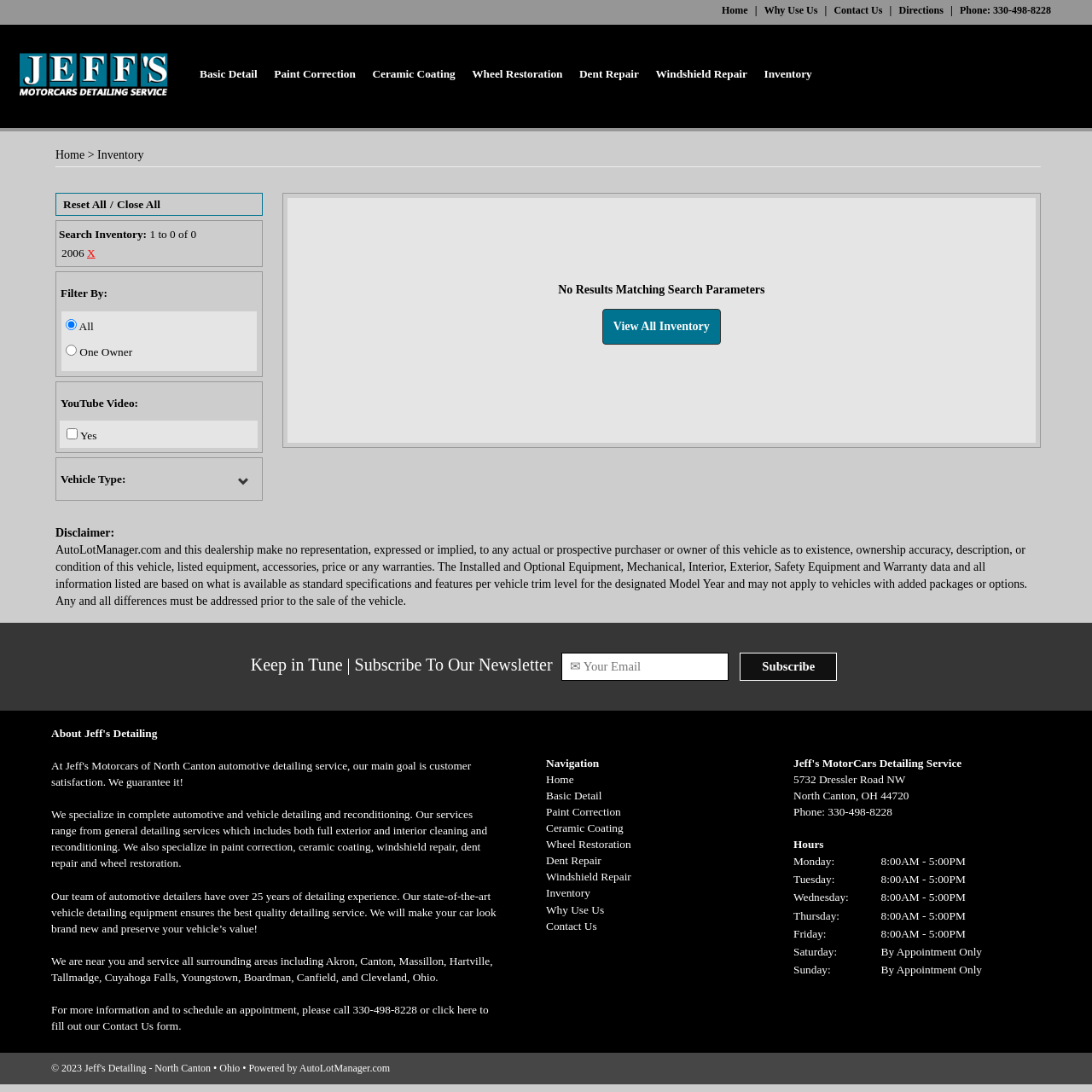Locate the UI element described as follows: "View All Inventory". Return the bounding box coordinates as four float numbers between 0 and 1 in the order [left, top, right, bottom].

[0.551, 0.282, 0.66, 0.315]